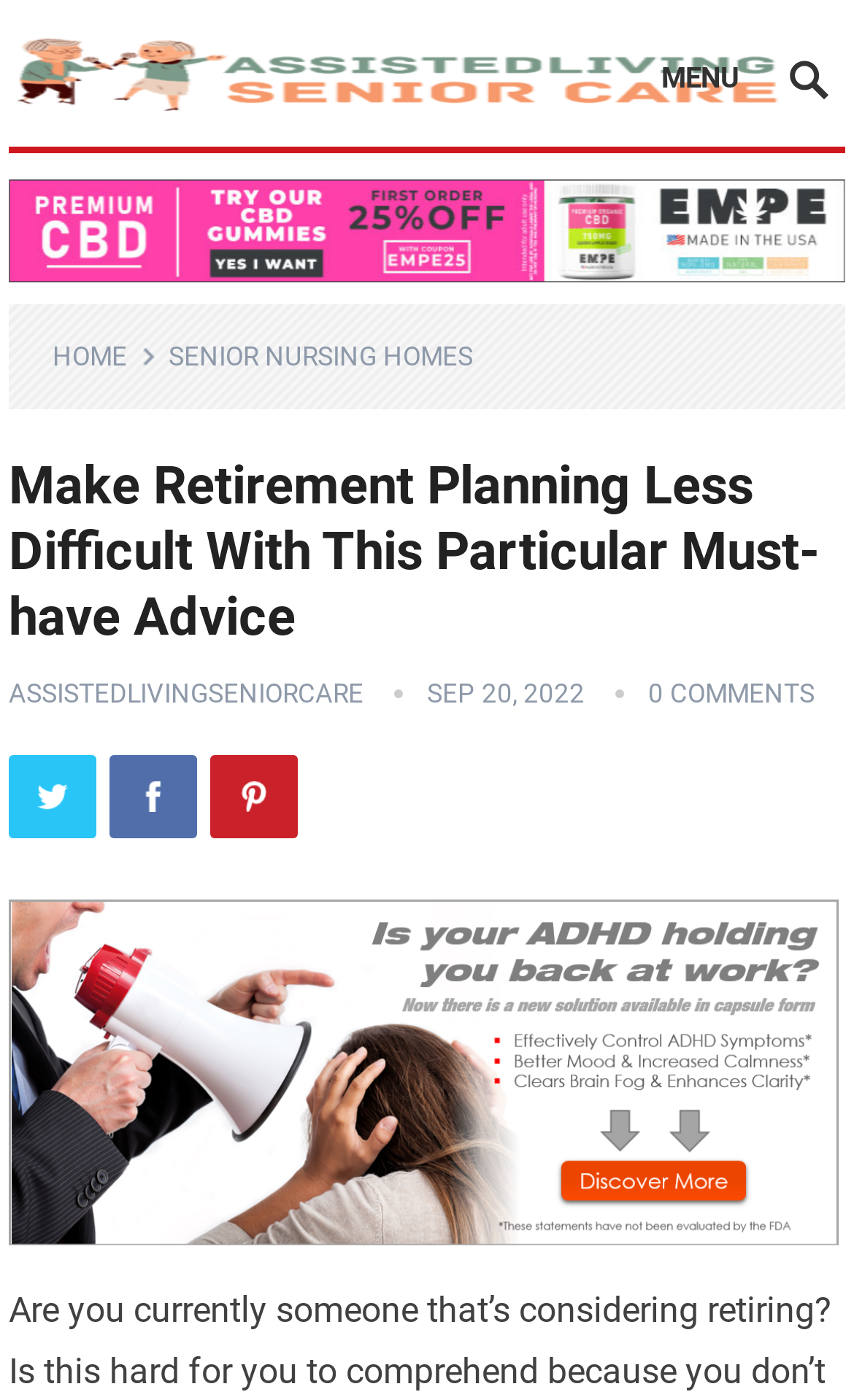Respond to the question below with a single word or phrase:
What is the text of the first menu item?

HOME